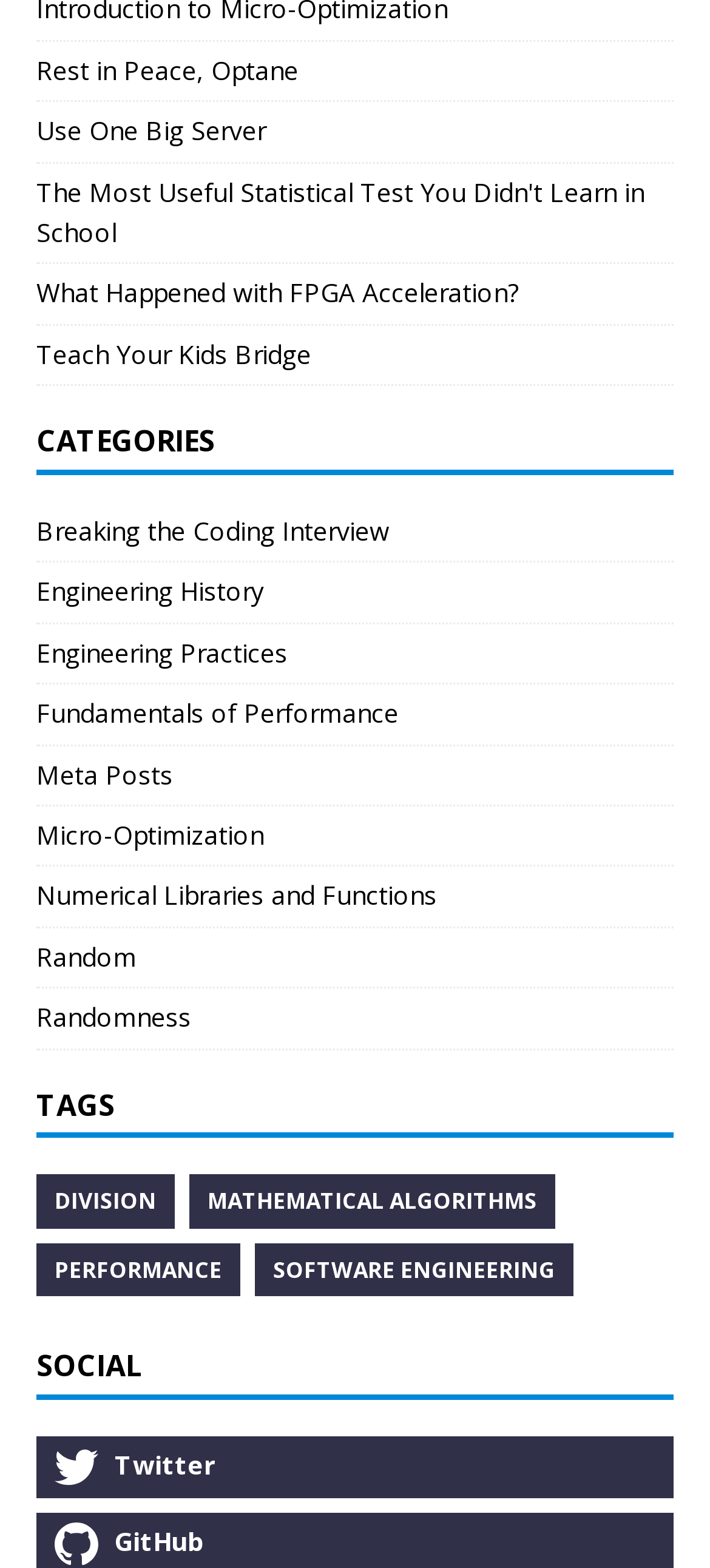Identify the bounding box for the UI element that is described as follows: "What Happened with FPGA Acceleration?".

[0.051, 0.176, 0.731, 0.198]